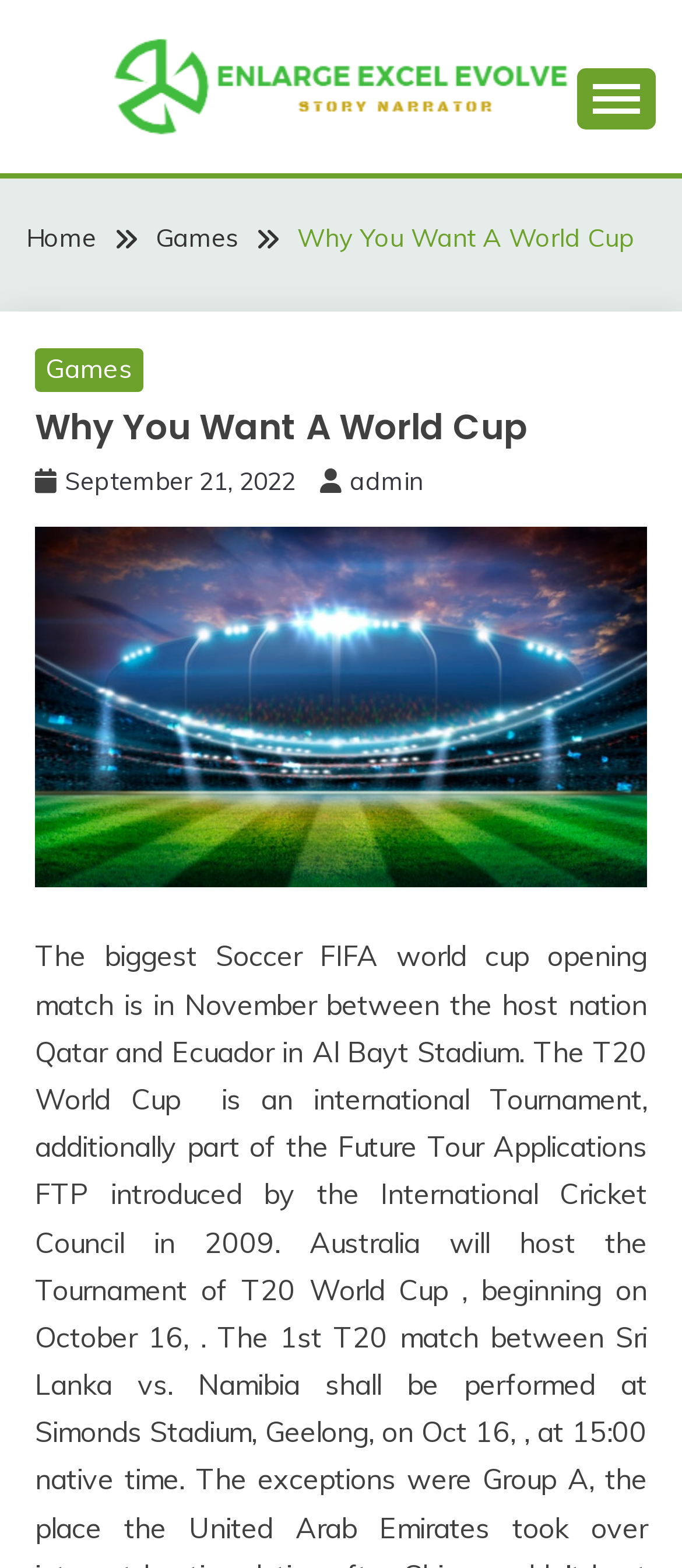Determine the bounding box coordinates of the clickable area required to perform the following instruction: "Click Enlarge Excel Evolve link". The coordinates should be represented as four float numbers between 0 and 1: [left, top, right, bottom].

[0.162, 0.022, 0.838, 0.089]